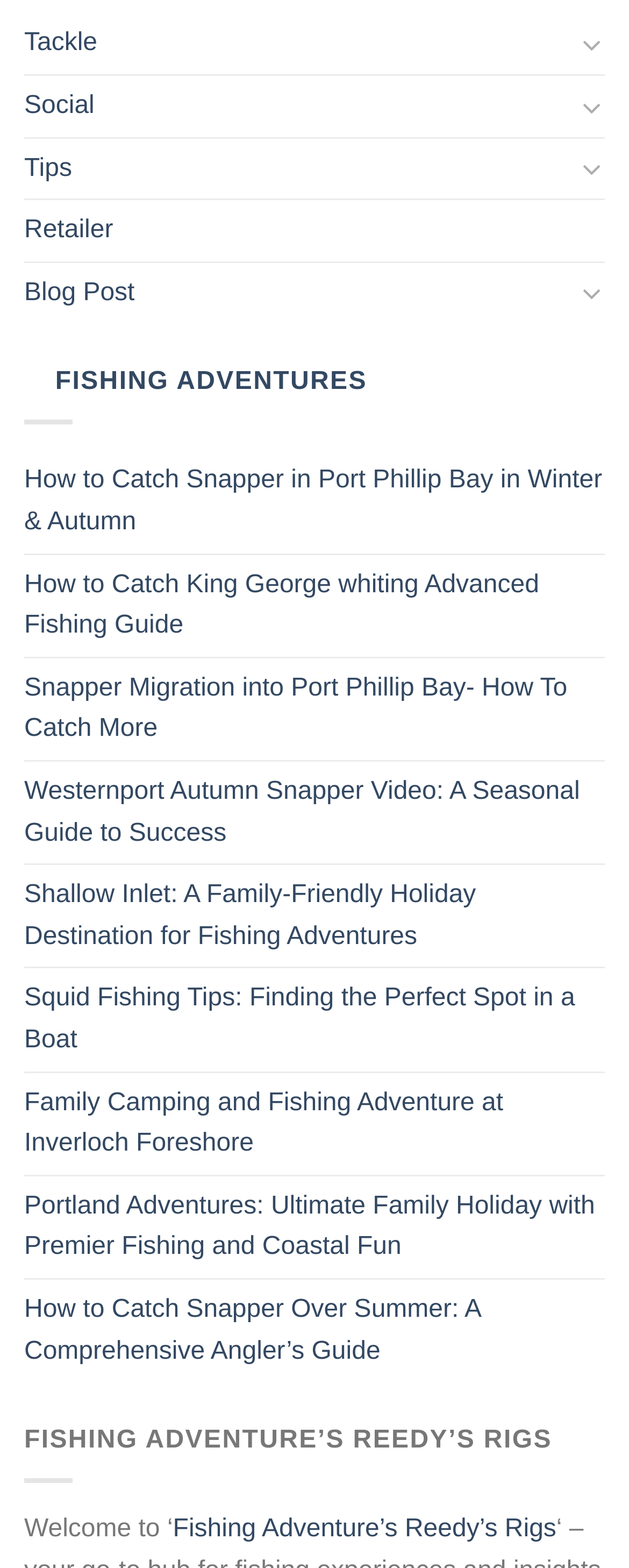Provide the bounding box for the UI element matching this description: "parent_node: Tips aria-label="Toggle"".

[0.922, 0.095, 0.962, 0.12]